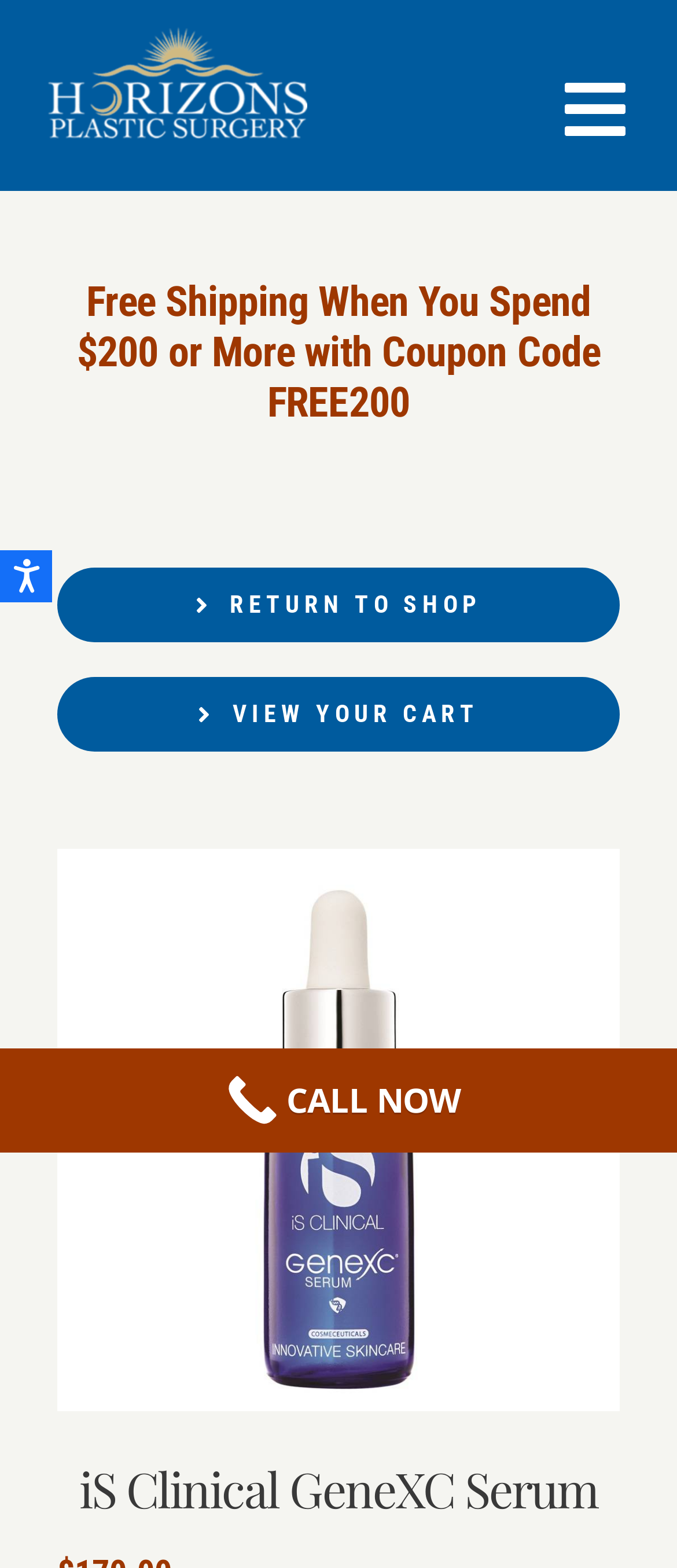Please find the bounding box coordinates of the element that needs to be clicked to perform the following instruction: "Call the clinic now". The bounding box coordinates should be four float numbers between 0 and 1, represented as [left, top, right, bottom].

[0.0, 0.669, 1.0, 0.735]